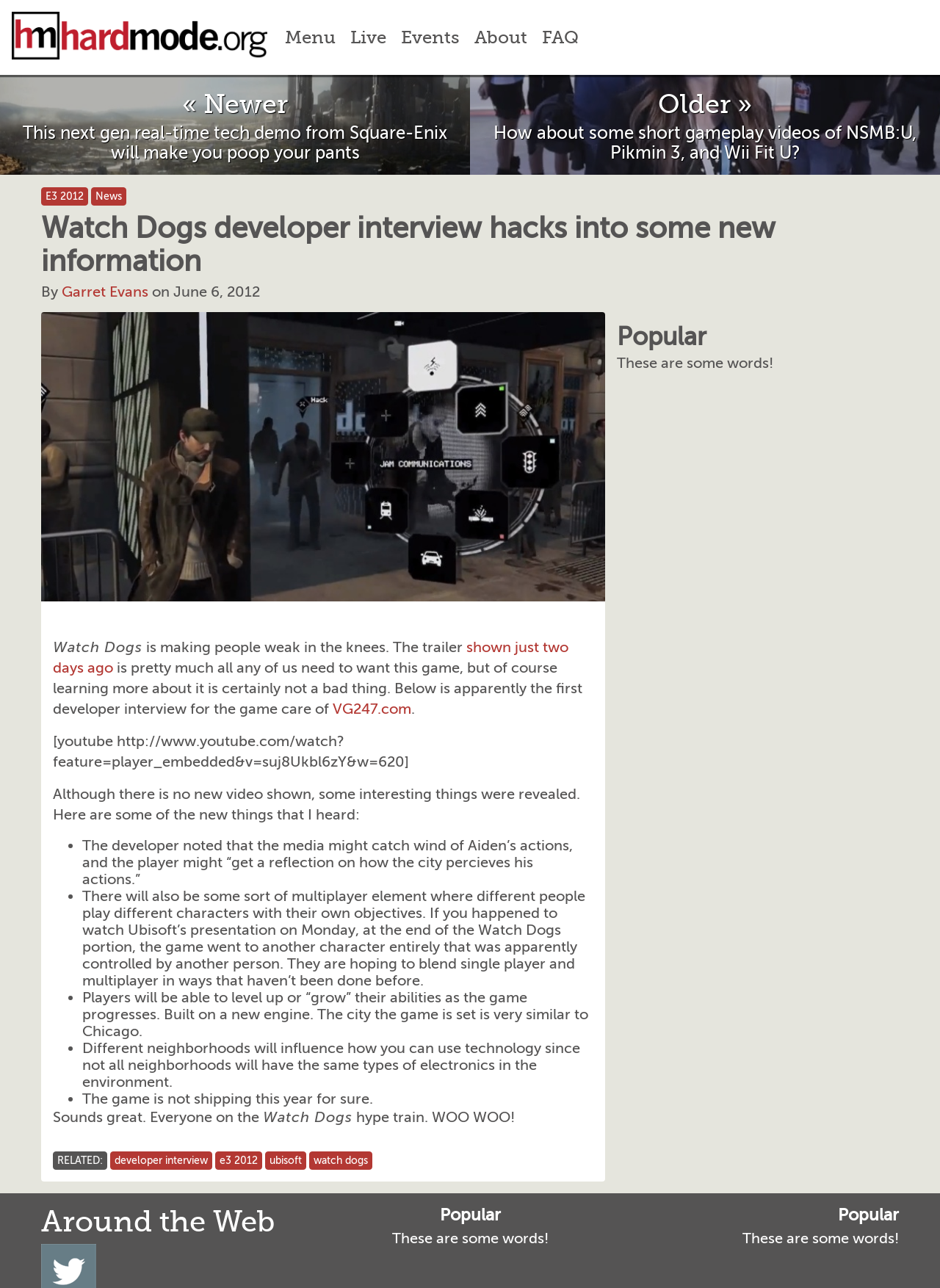Provide a short, one-word or phrase answer to the question below:
What is the name of the game being discussed?

Watch Dogs